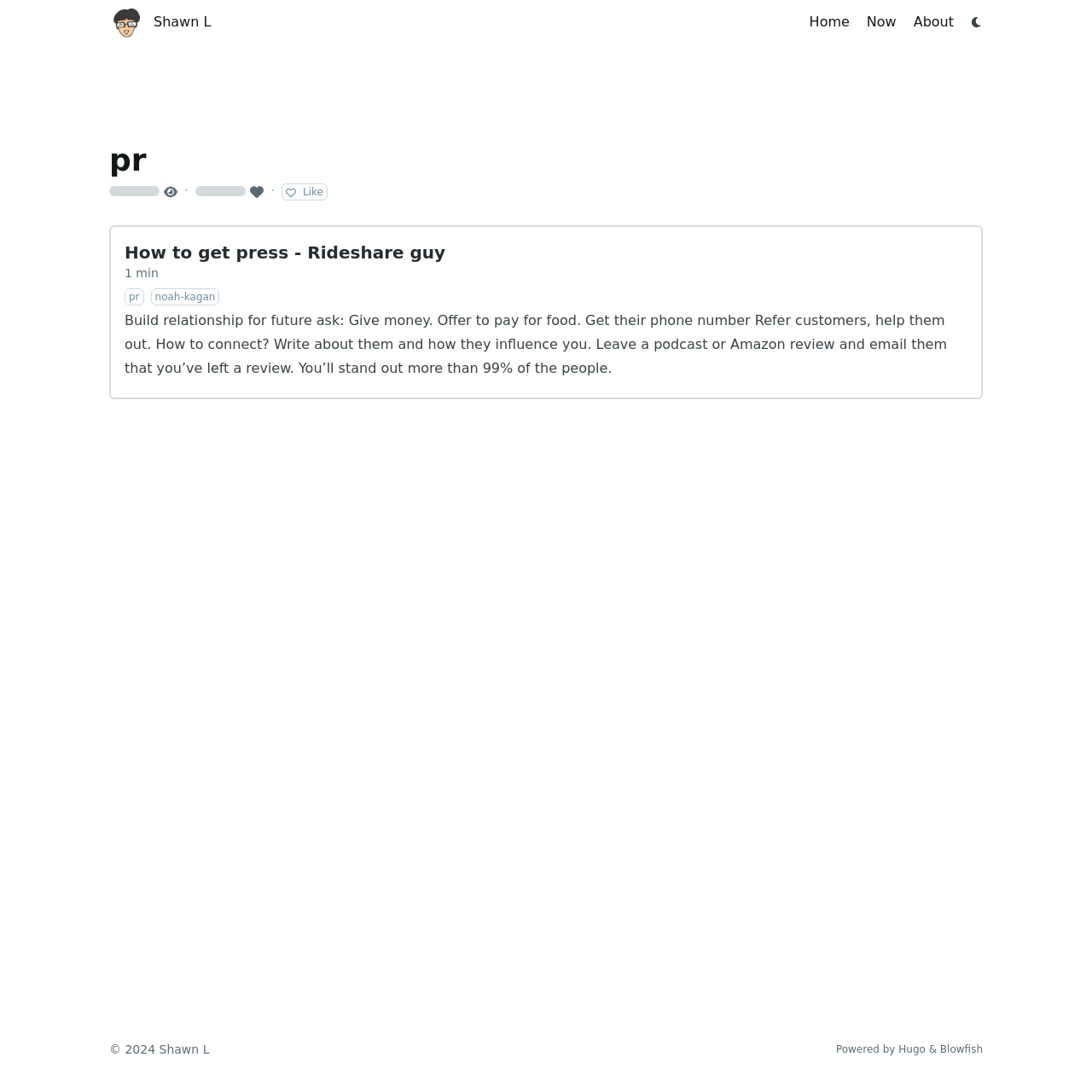Offer an in-depth caption of the entire webpage.

This webpage appears to be a personal blog or website belonging to Shawn L, with a minimalist design. At the top left, there is a profile picture of Shawn L, accompanied by a link to his profile. Next to it, there are navigation links to "Home", "Now", and "About" pages.

Below the navigation links, there is a main content area that takes up most of the page. The header section displays the title "pr" in a prominent font, followed by some metadata, including "views" and "likes" counters, each accompanied by a loading indicator and an image.

The main content of the page is a blog post titled "How to get press - Rideshare guy 1 min pr noah-kagan Build relationship for future ask: Give money. Offer to pay for food. Get their phone number Refer customers, help them out. How to connect? Write about them and how they influence you. Leave a podcast or Amazon review and email them that you’ve left a review. You’ll stand out more than 99% of the people." The post has a "Reading time" indicator below the title.

At the bottom of the page, there is a footer section that displays copyright information, "© 2024 Shawn L", along with credits to the website's platform, "Powered by Hugo & Blowfish". There is also a dark mode switcher button at the top right corner of the page.